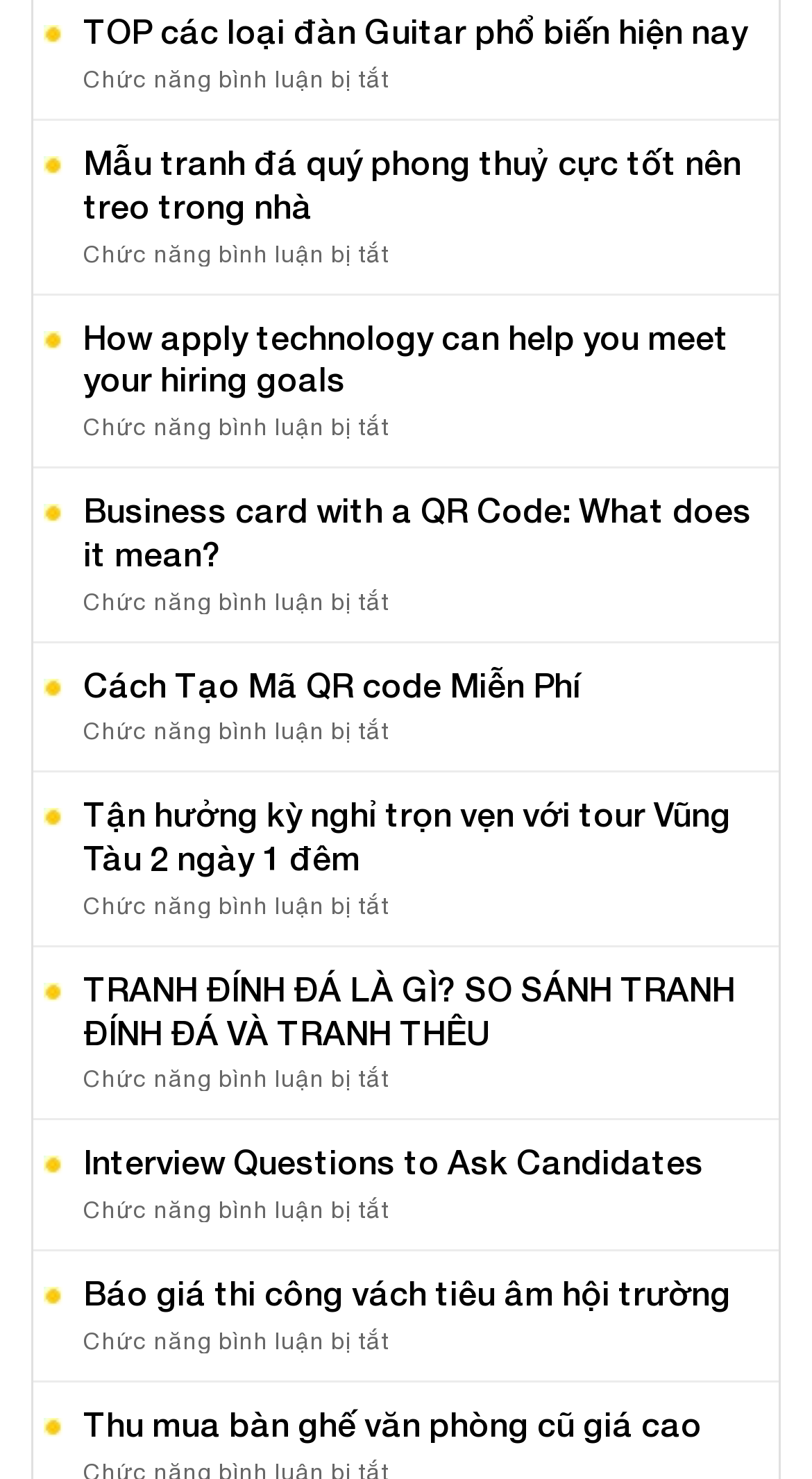From the element description Interview Questions to Ask Candidates, predict the bounding box coordinates of the UI element. The coordinates must be specified in the format (top-left x, top-left y, bottom-right x, bottom-right y) and should be within the 0 to 1 range.

[0.103, 0.772, 0.946, 0.801]